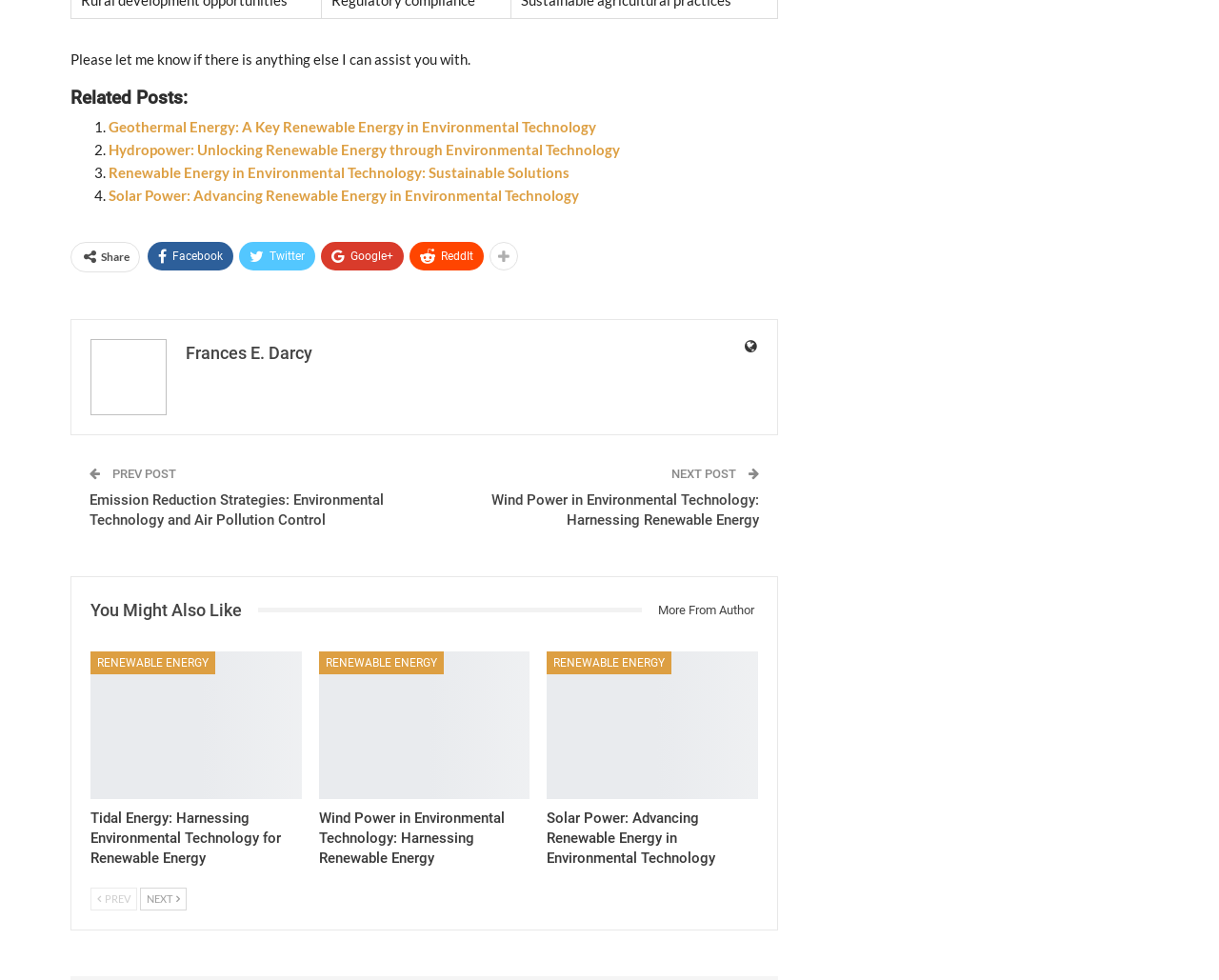What is the author of the current post? From the image, respond with a single word or brief phrase.

Frances E. Darcy